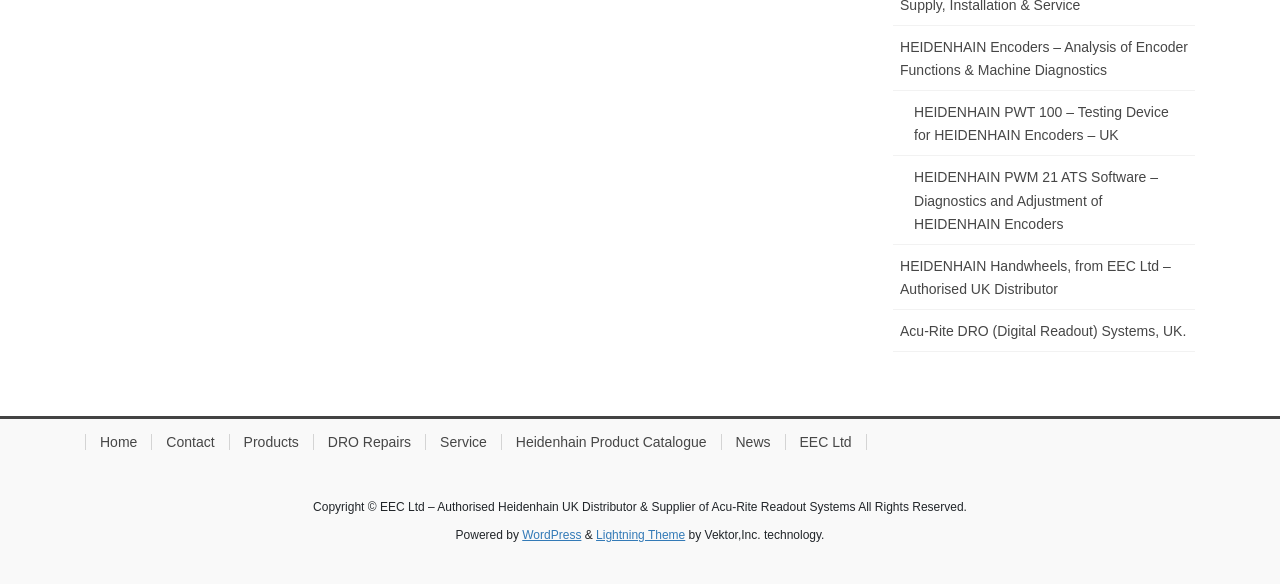What is the company name of the UK distributor?
Using the image, answer in one word or phrase.

EEC Ltd